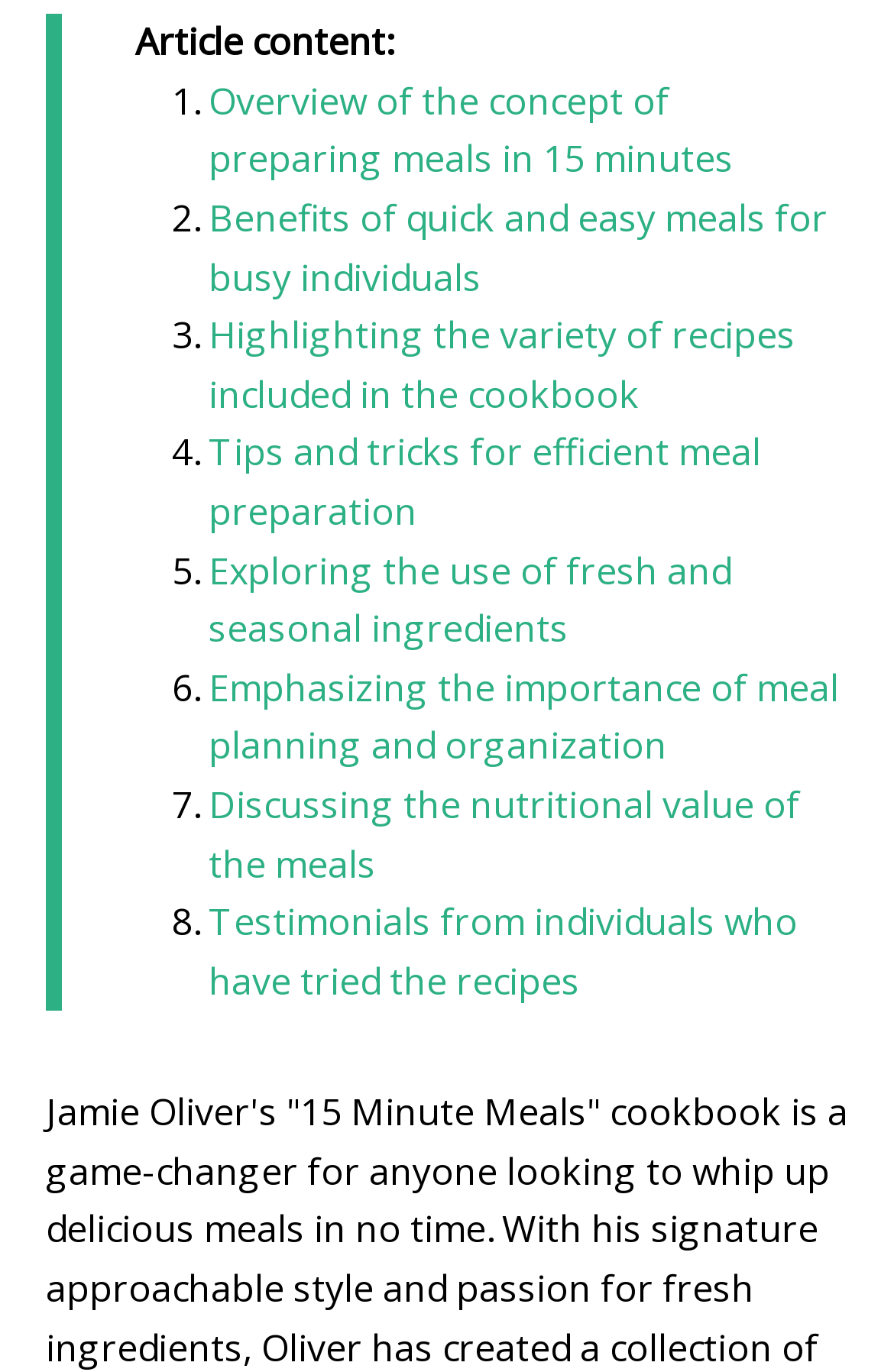What is the topic of the first link?
Offer a detailed and exhaustive answer to the question.

I looked at the OCR text of the first link element, which is 'Overview of the concept of preparing meals in 15 minutes'. This suggests that the topic of the first link is an overview of meal preparation.